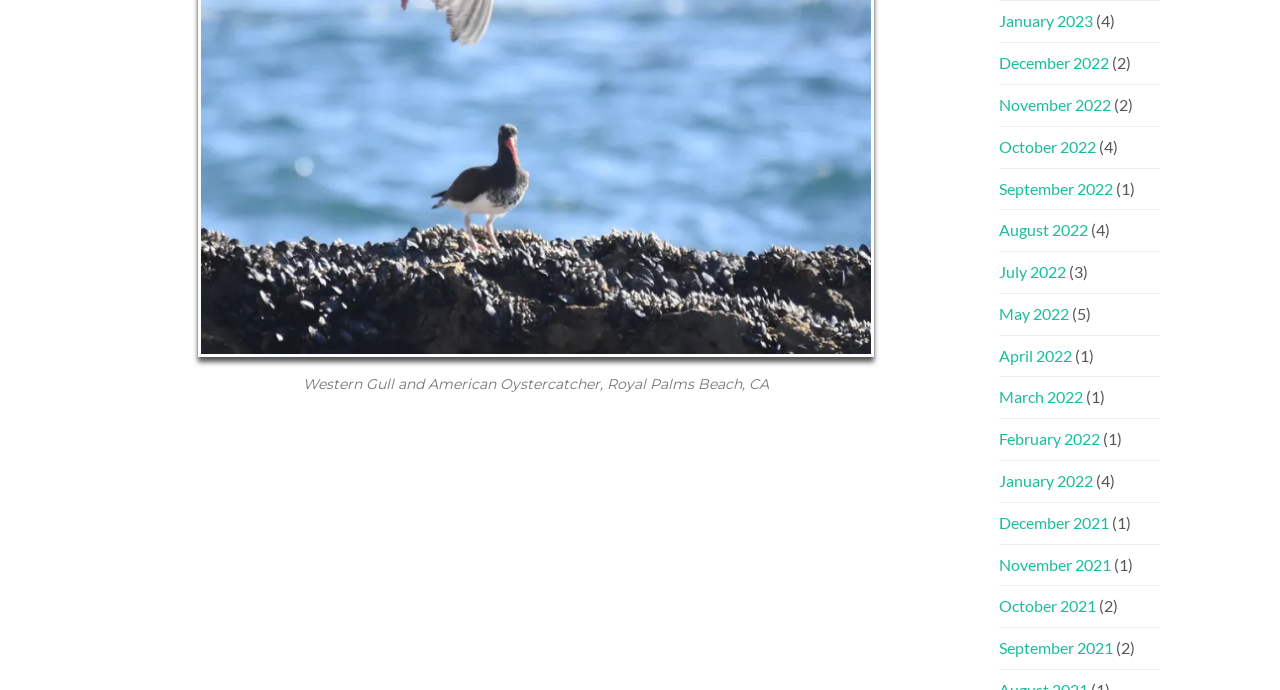Please identify the bounding box coordinates of the area I need to click to accomplish the following instruction: "Check November 2022".

[0.78, 0.138, 0.868, 0.165]